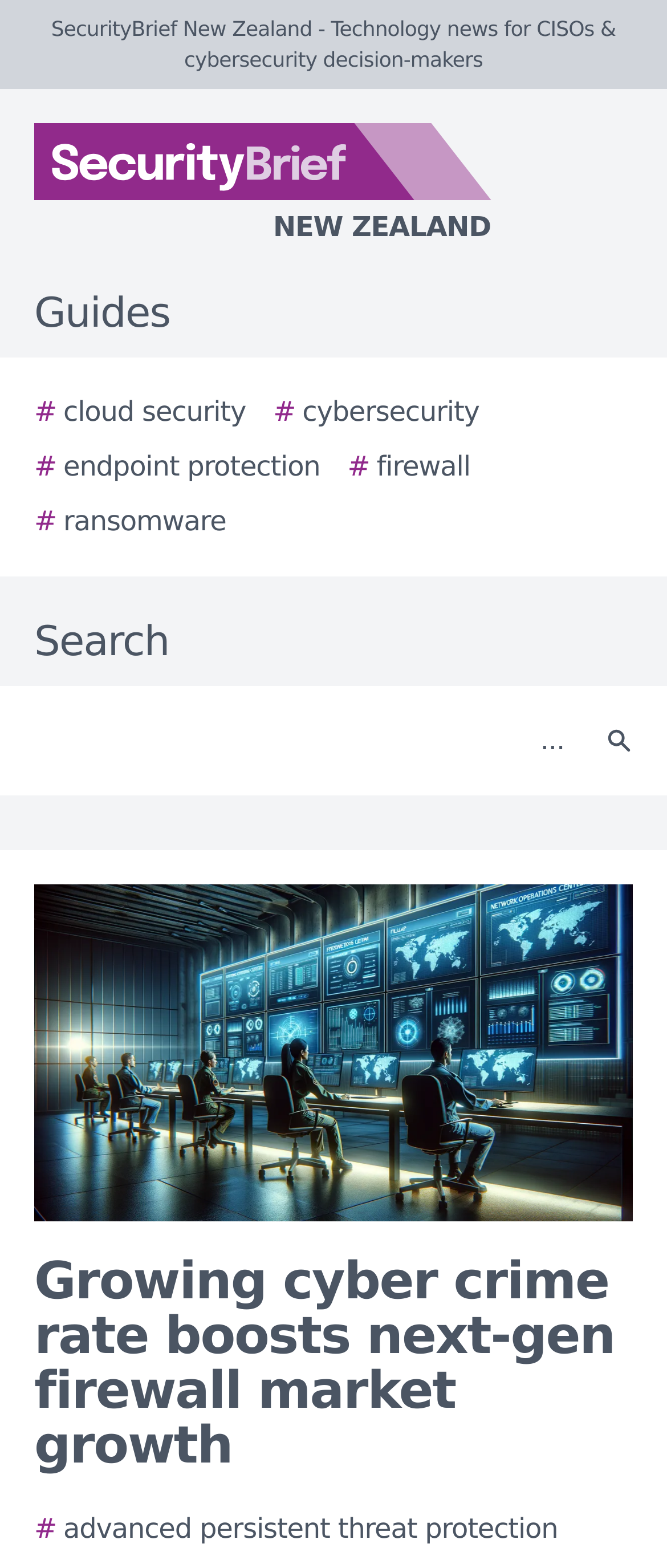Respond to the question below with a concise word or phrase:
What is the purpose of the textbox?

Search